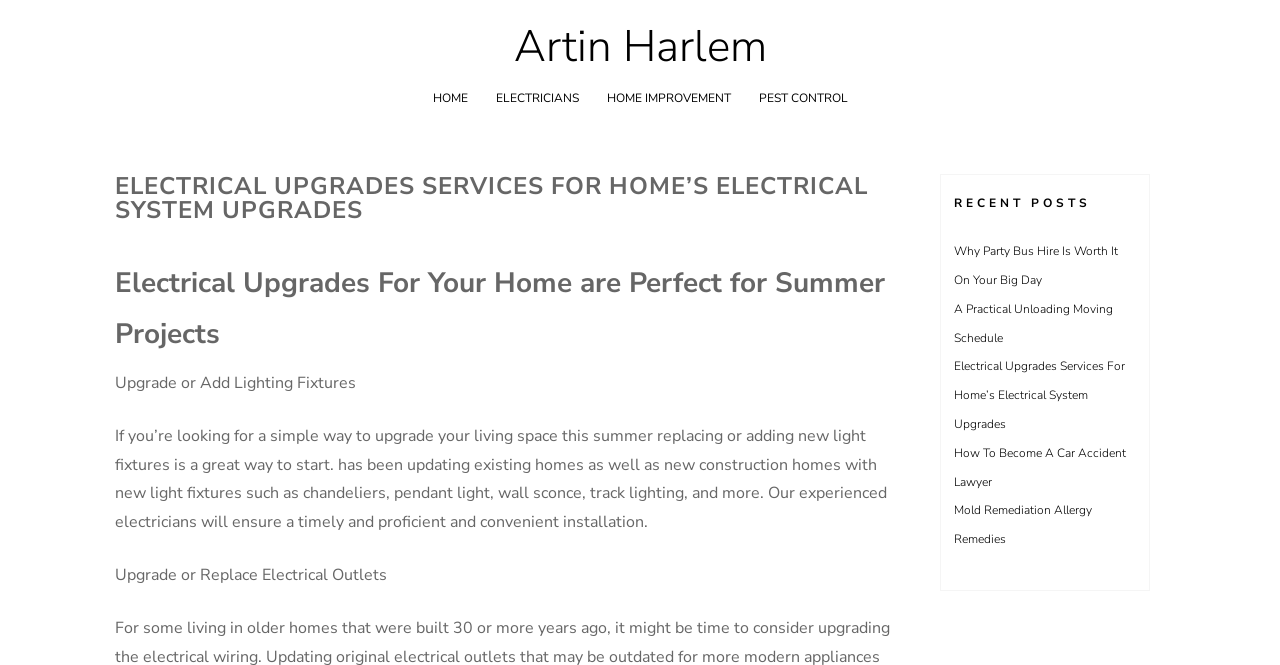Articulate a detailed summary of the webpage's content and design.

The webpage is about electrical upgrades services for home's electrical system upgrades. At the top, there is a navigation menu with links to "HOME", "ELECTRICIANS", "HOME IMPROVEMENT", and "PEST CONTROL". Below the navigation menu, there is a large heading that reads "ELECTRICAL UPGRADES SERVICES FOR HOME’S ELECTRICAL SYSTEM UPGRADES". 

Further down, there is a smaller heading that says "Electrical Upgrades For Your Home are Perfect for Summer Projects". Below this heading, there is a paragraph of text that discusses upgrading or adding new light fixtures as a way to upgrade living space during the summer. The text also mentions that the company's experienced electricians can ensure a timely and proficient installation.

There are two more sections of text, one that talks about upgrading or replacing electrical outlets, and another that lists recent posts with links to various articles, including "Why Party Bus Hire Is Worth It On Your Big Day", "A Practical Unloading Moving Schedule", and others.